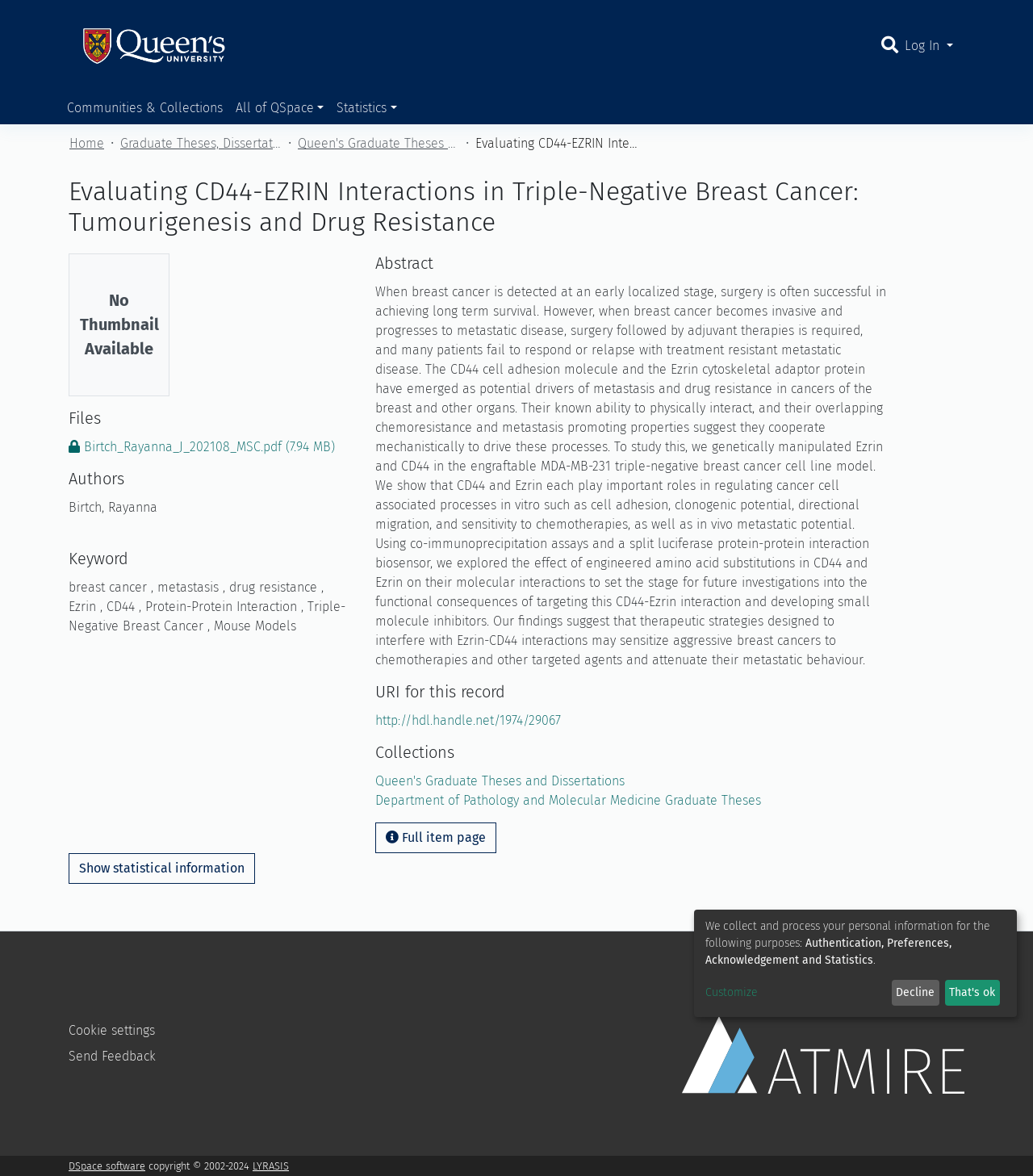What is the name of the author of this research?
Using the image provided, answer with just one word or phrase.

Rayanna Birtch